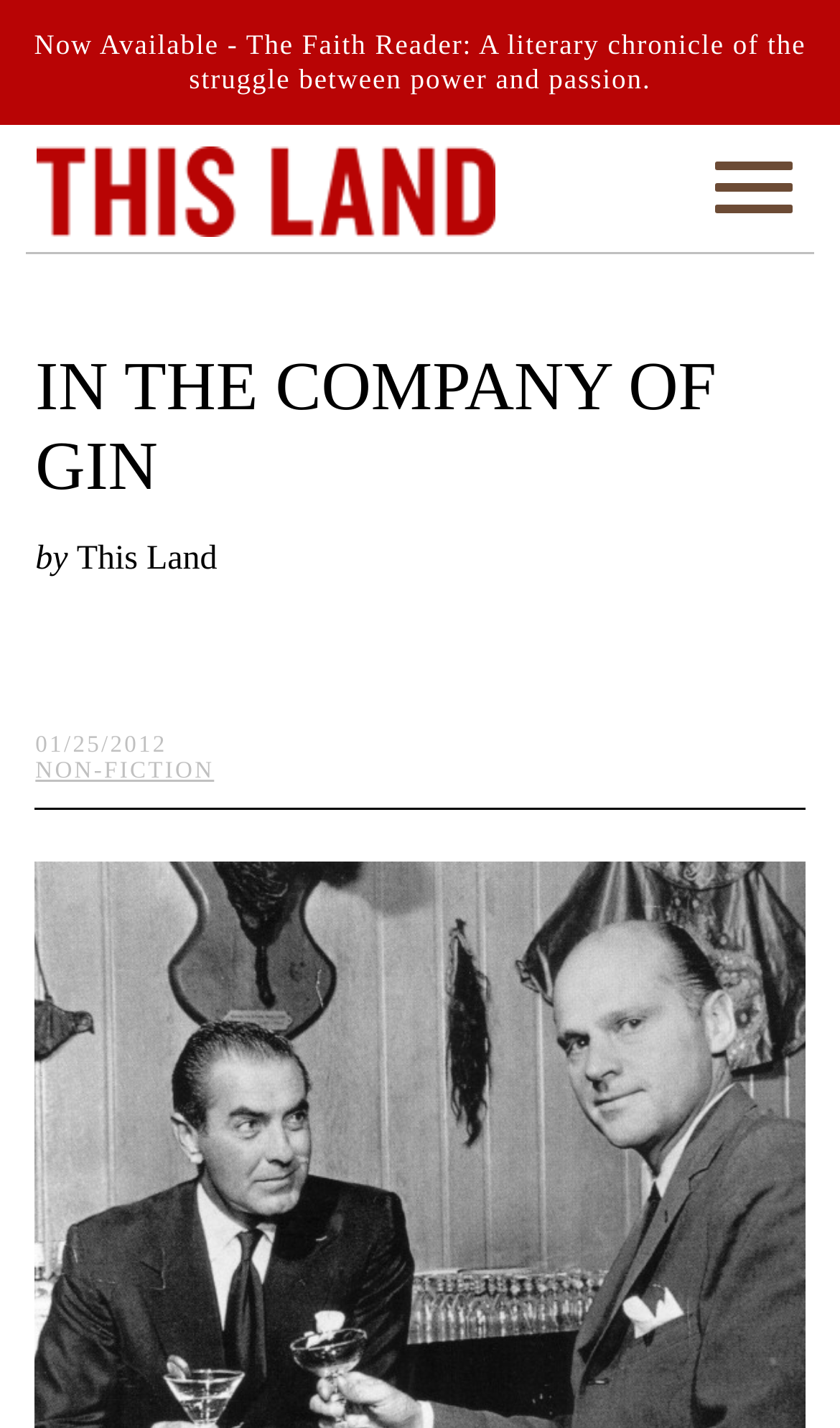Is there a related reader available? Examine the screenshot and reply using just one word or a brief phrase.

Yes